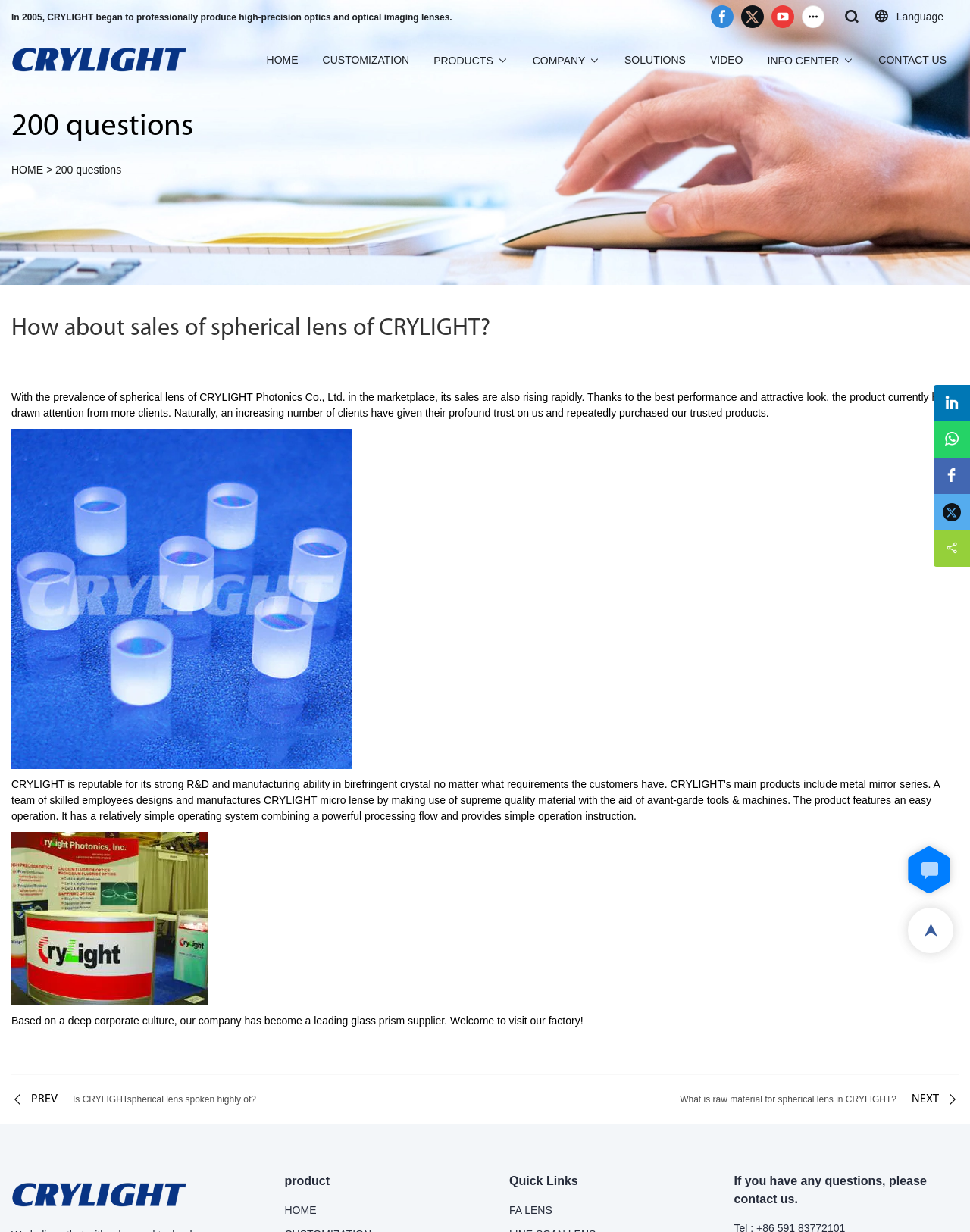Extract the bounding box coordinates for the HTML element that matches this description: "INFO CENTER". The coordinates should be four float numbers between 0 and 1, i.e., [left, top, right, bottom].

[0.791, 0.042, 0.865, 0.057]